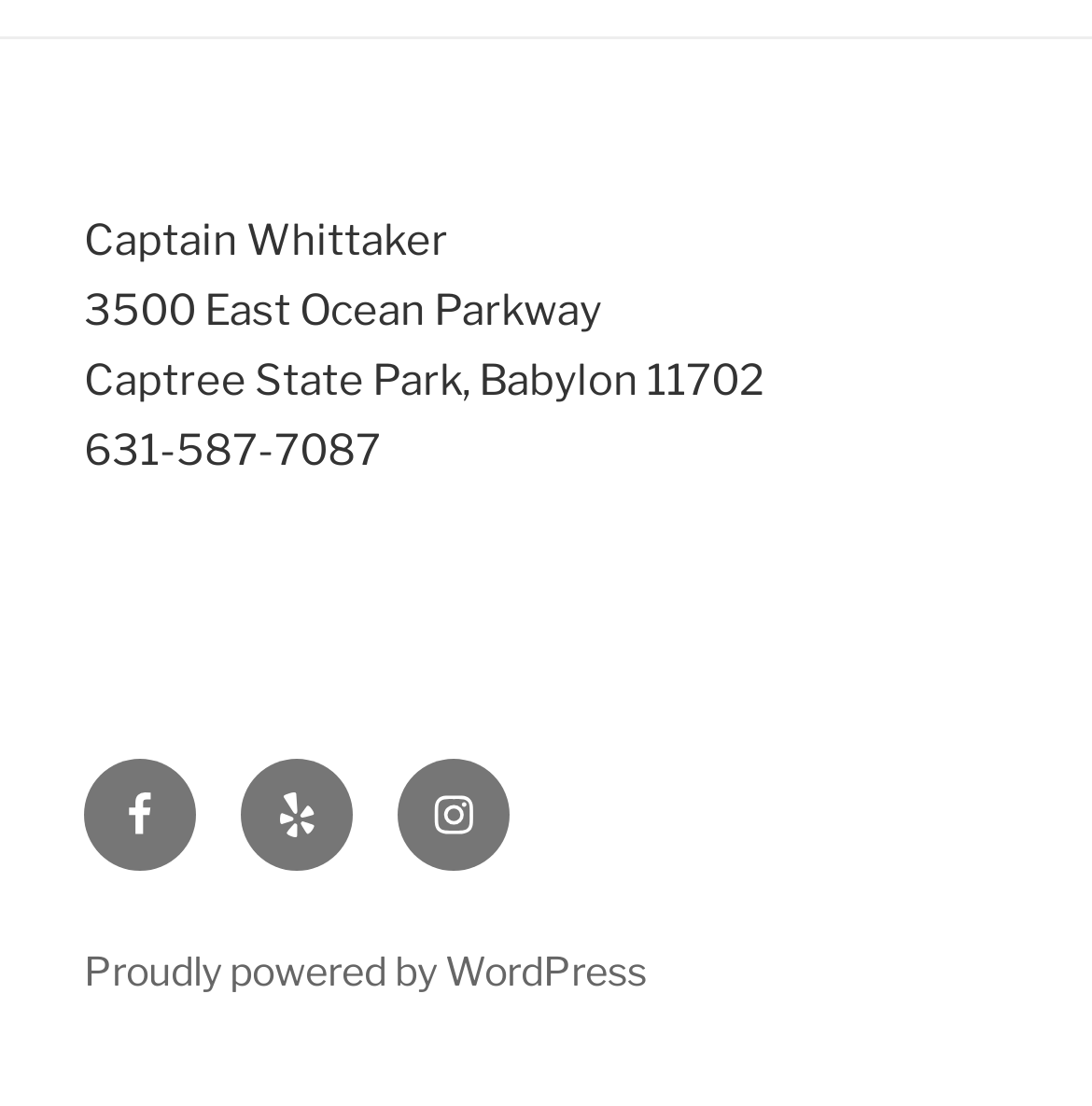Provide a single word or phrase answer to the question: 
What is the address of Captree State Park?

3500 East Ocean Parkway